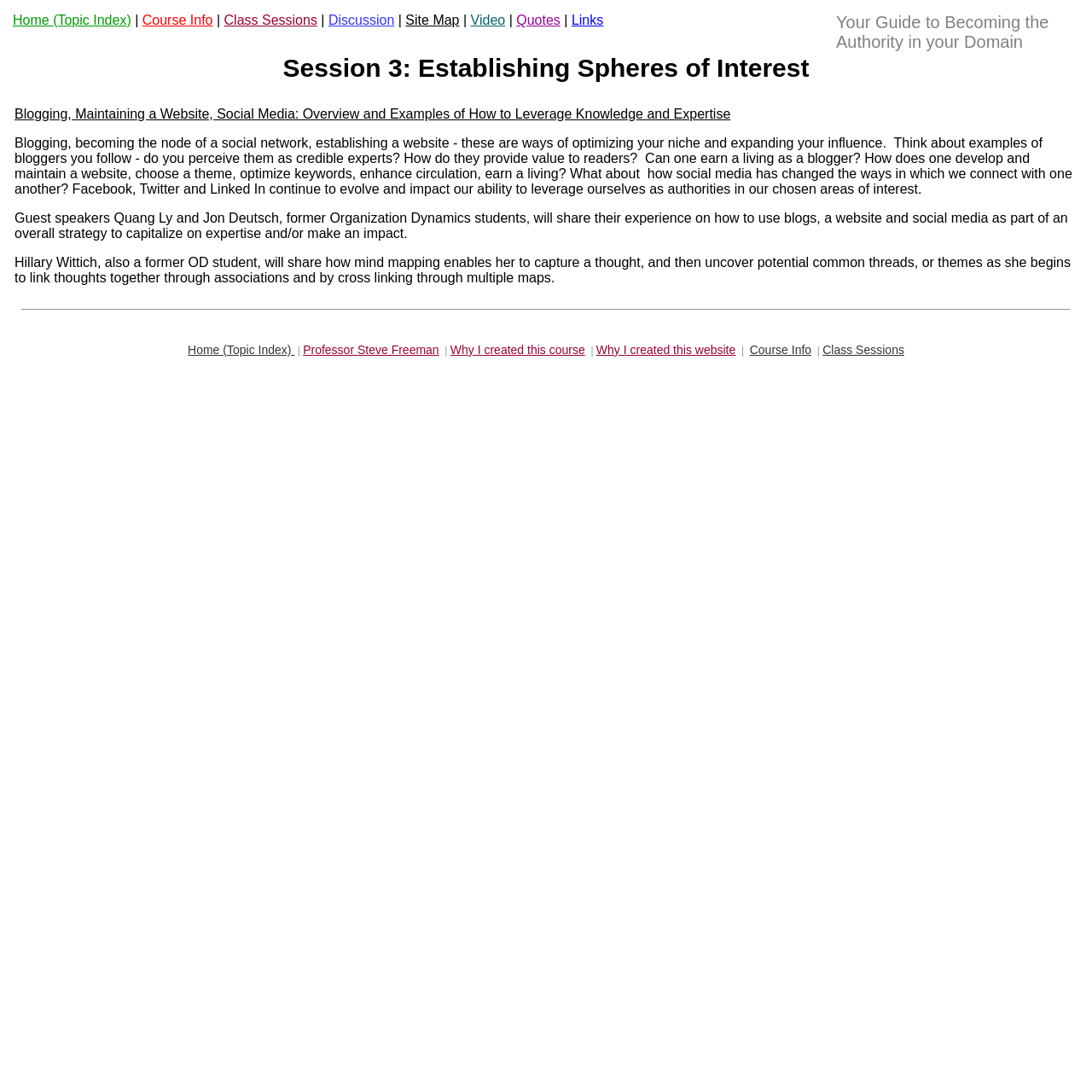Determine the bounding box coordinates of the clickable region to execute the instruction: "Read The 'Macedonian Question'". The coordinates should be four float numbers between 0 and 1, denoted as [left, top, right, bottom].

None